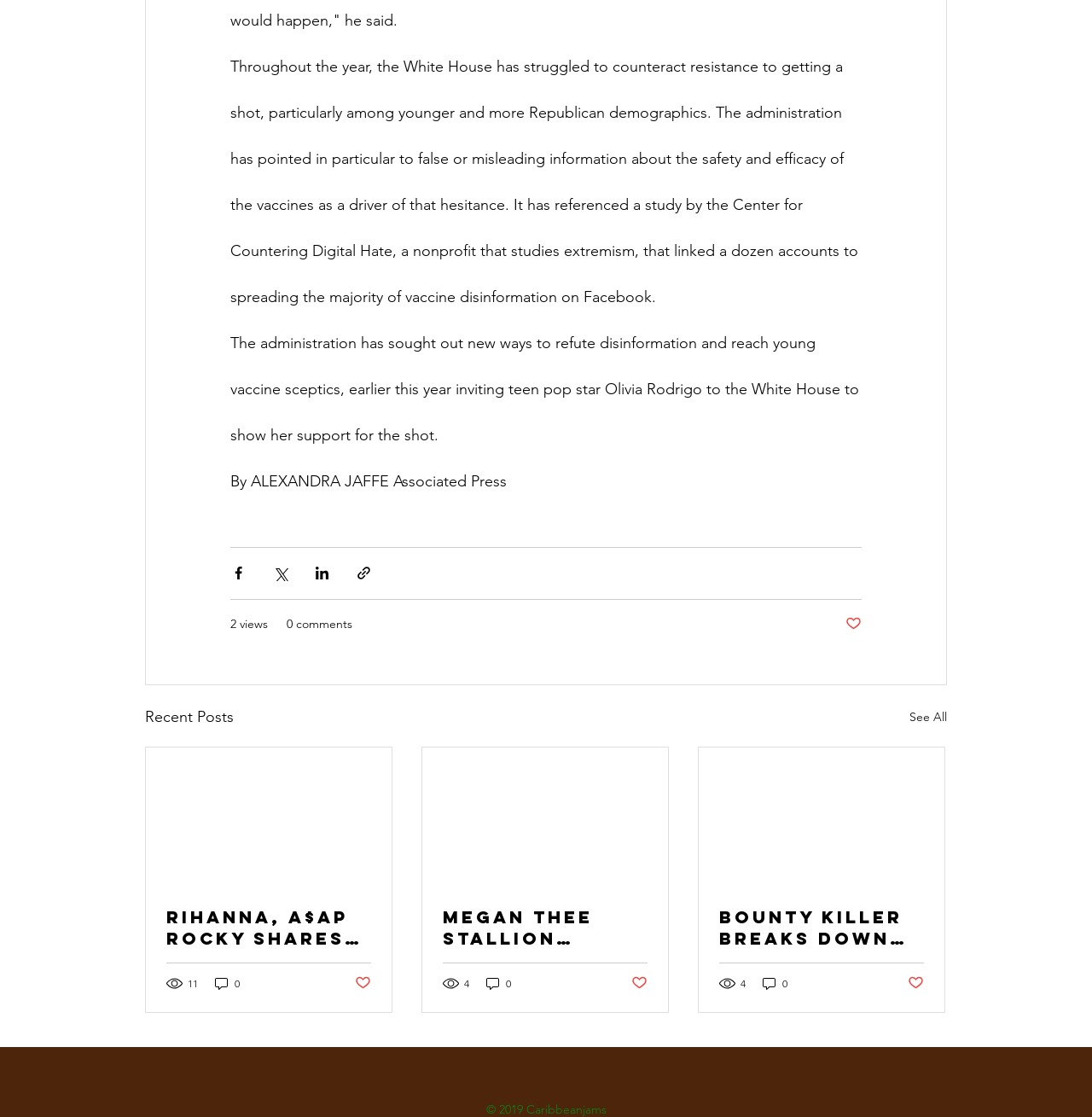Using the information in the image, give a detailed answer to the following question: How many views does the second article have?

The second article has 4 views, as indicated by the '4 views' text next to the article.